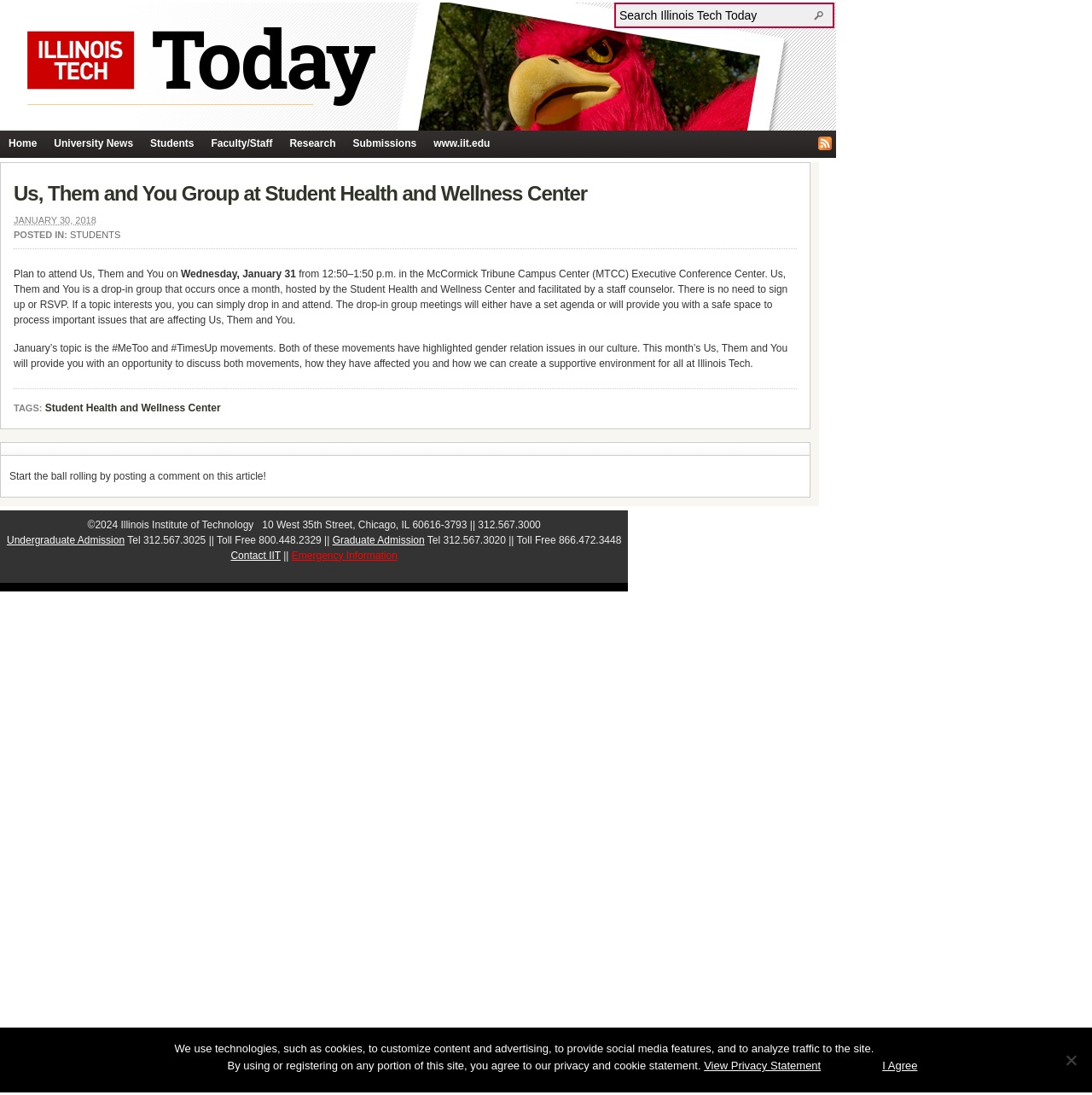Summarize the webpage in an elaborate manner.

The webpage is about the "Us, Them and You Group" at the Student Health and Wellness Center, with a focus on an event happening on January 31. At the top, there is a heading "Illinois Tech Today" with a link and an image. Below it, there is a search bar with a button and a text "Search Illinois Tech Today". 

On the left side, there are several links to different sections of the website, including "Home", "University News", "Students", "Faculty/Staff", "Research", "Submissions", and "www.iit.edu". There is also an RSS Feed link.

The main content of the page is about the "Us, Them and You Group" event, which is a drop-in group that occurs once a month. The event is hosted by the Student Health and Wellness Center and facilitated by a staff counselor. The topic of the event is the #MeToo and #TimesUp movements, and it provides a safe space to discuss these movements and how to create a supportive environment at Illinois Tech.

Below the event description, there are links to related tags, including "Student Health and Wellness Center". There is also a section for comments, with a heading and a text "Start the ball rolling by posting a comment on this article!".

At the bottom of the page, there is a copyright notice with the year 2024, and contact information for the Illinois Institute of Technology, including an address, phone numbers, and links to undergraduate and graduate admissions, as well as a contact form and emergency information. There is also a cookie notice dialog at the very bottom of the page, which explains the use of cookies on the website and provides links to view the privacy statement and agree to the terms.